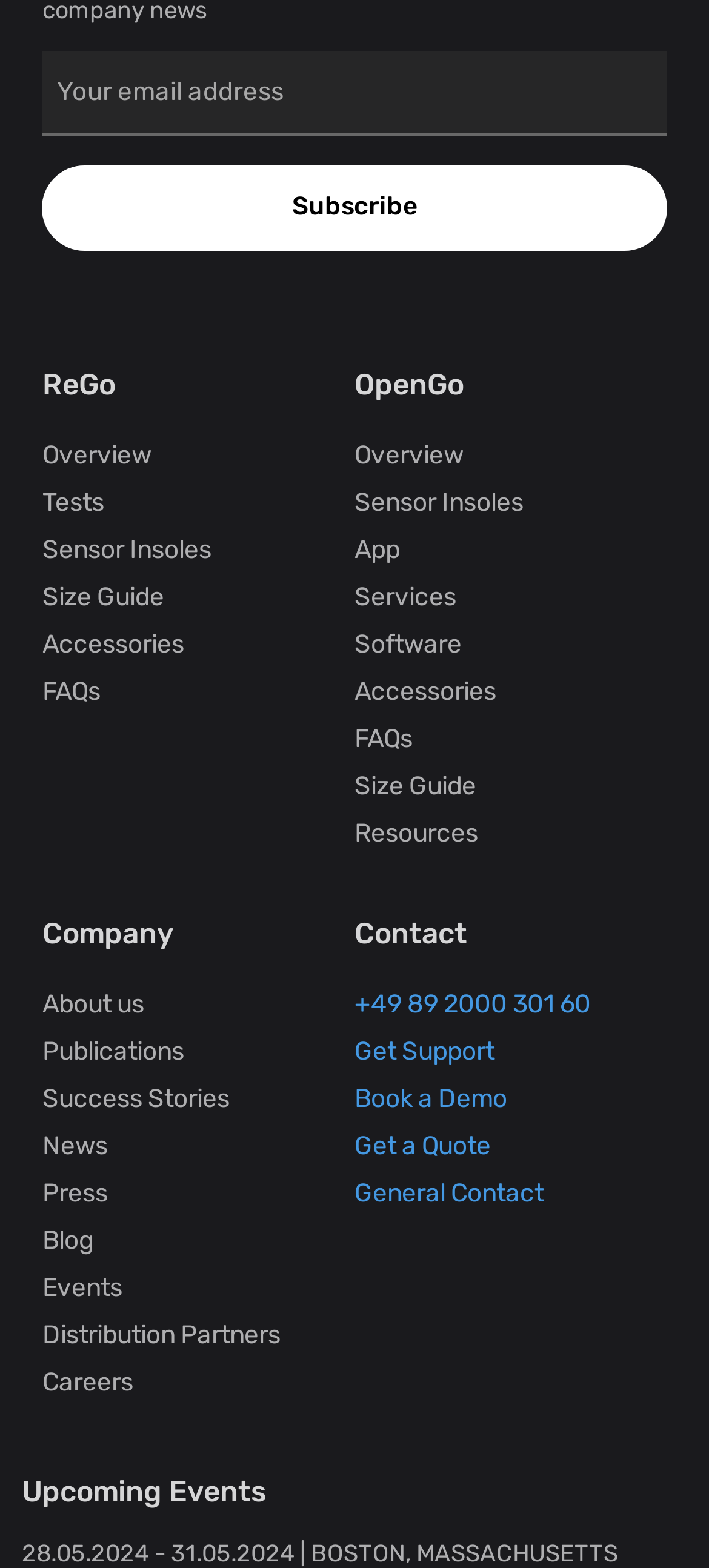Please identify the bounding box coordinates of the region to click in order to complete the task: "View upcoming events". The coordinates must be four float numbers between 0 and 1, specified as [left, top, right, bottom].

[0.031, 0.941, 0.377, 0.963]